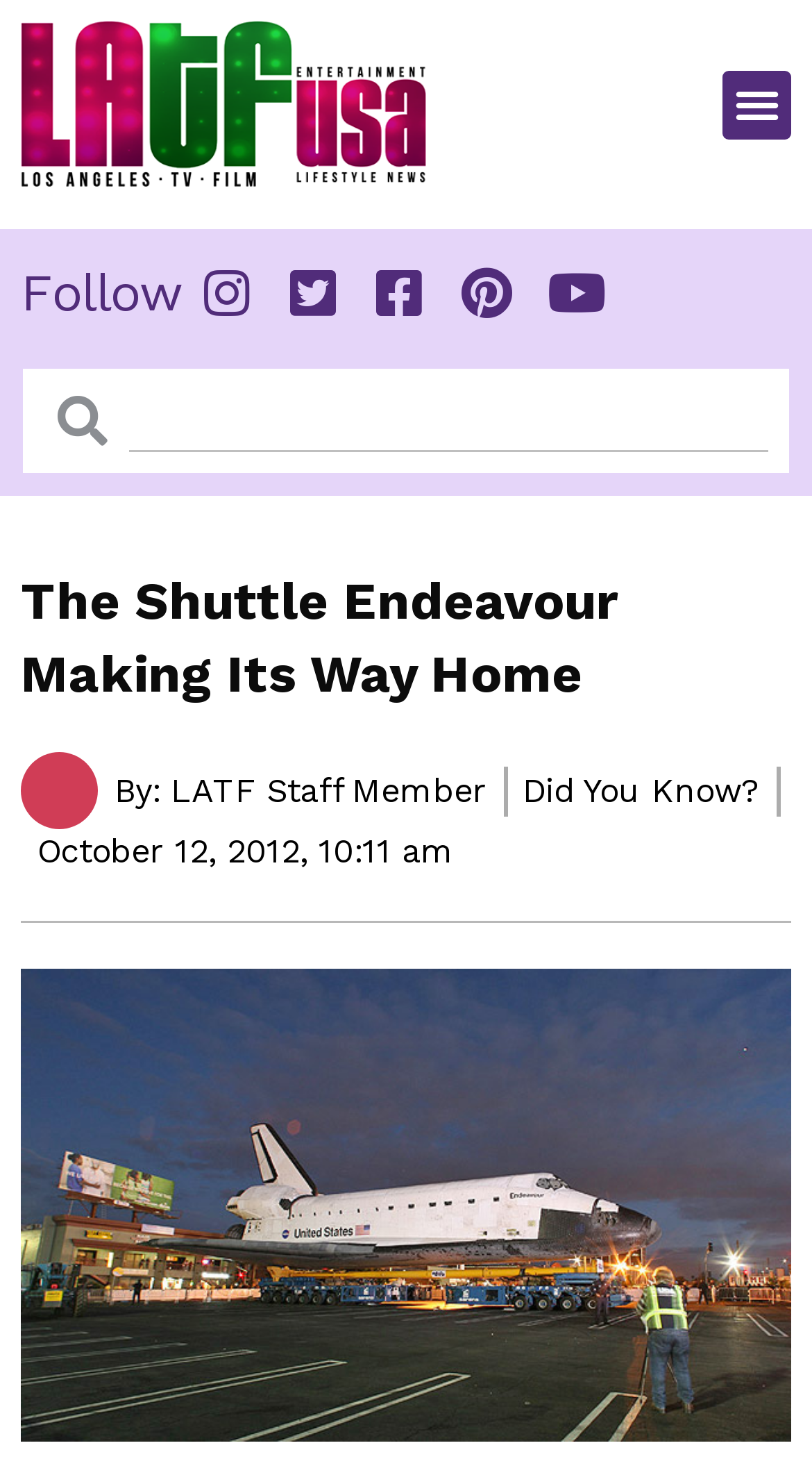Using the provided element description, identify the bounding box coordinates as (top-left x, top-left y, bottom-right x, bottom-right y). Ensure all values are between 0 and 1. Description: parent_node: Search name="s"

[0.158, 0.253, 0.946, 0.31]